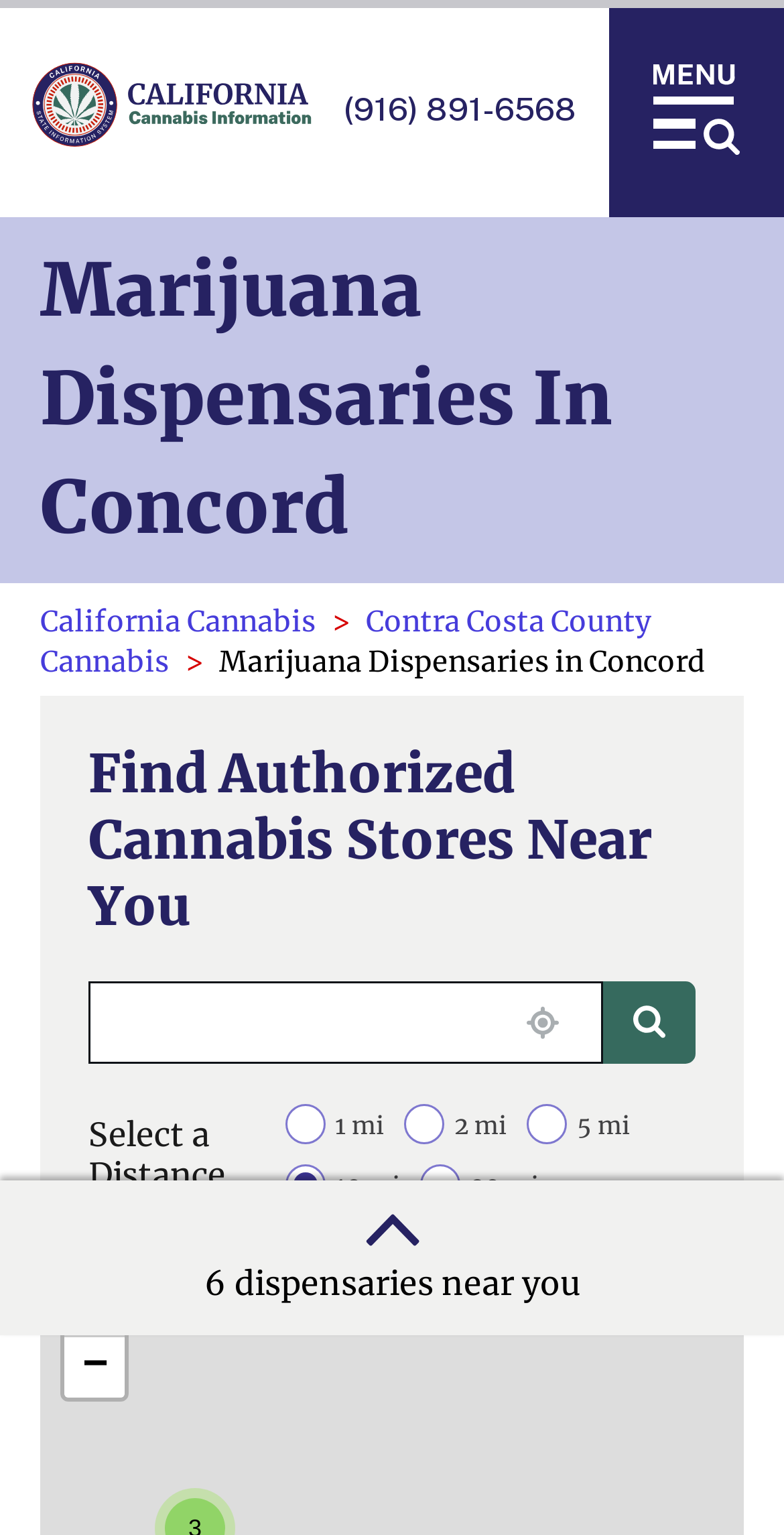What is the icon next to the '5' button?
Provide a one-word or short-phrase answer based on the image.

location pin